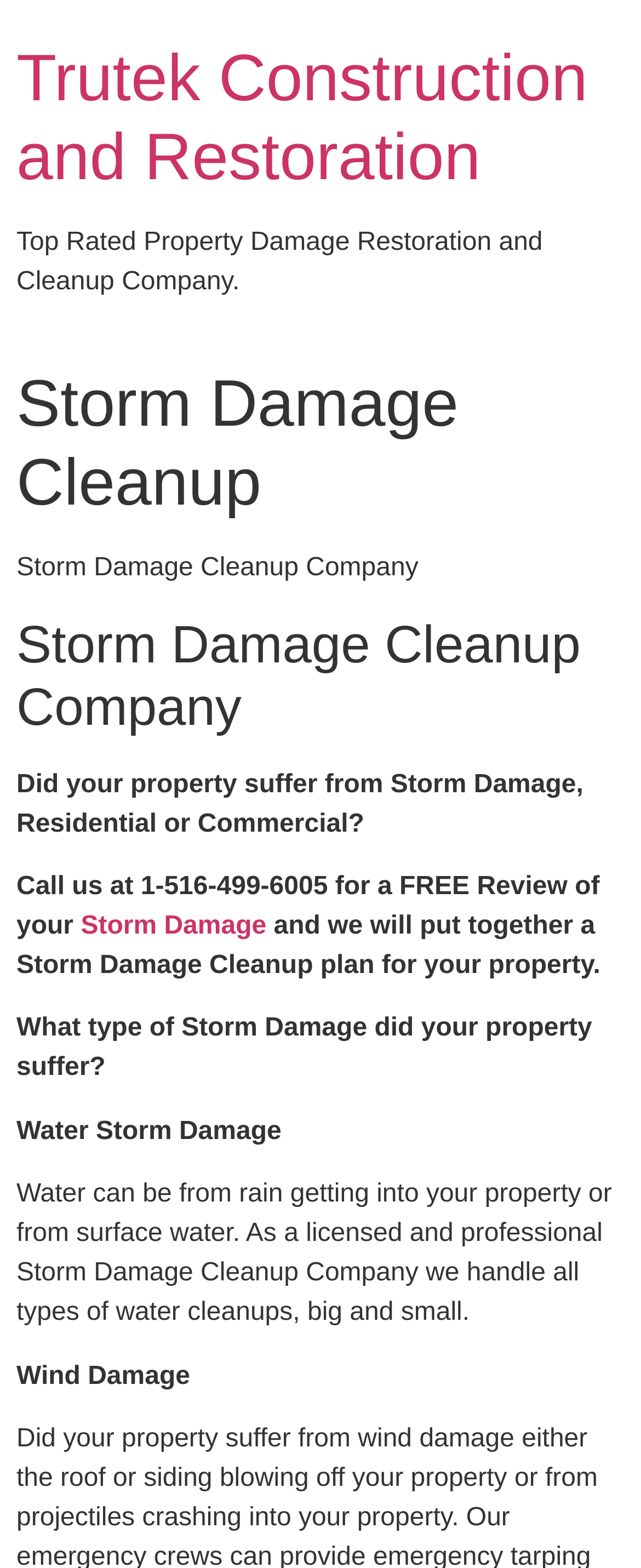Could you identify the text that serves as the heading for this webpage?

Trutek Construction and Restoration